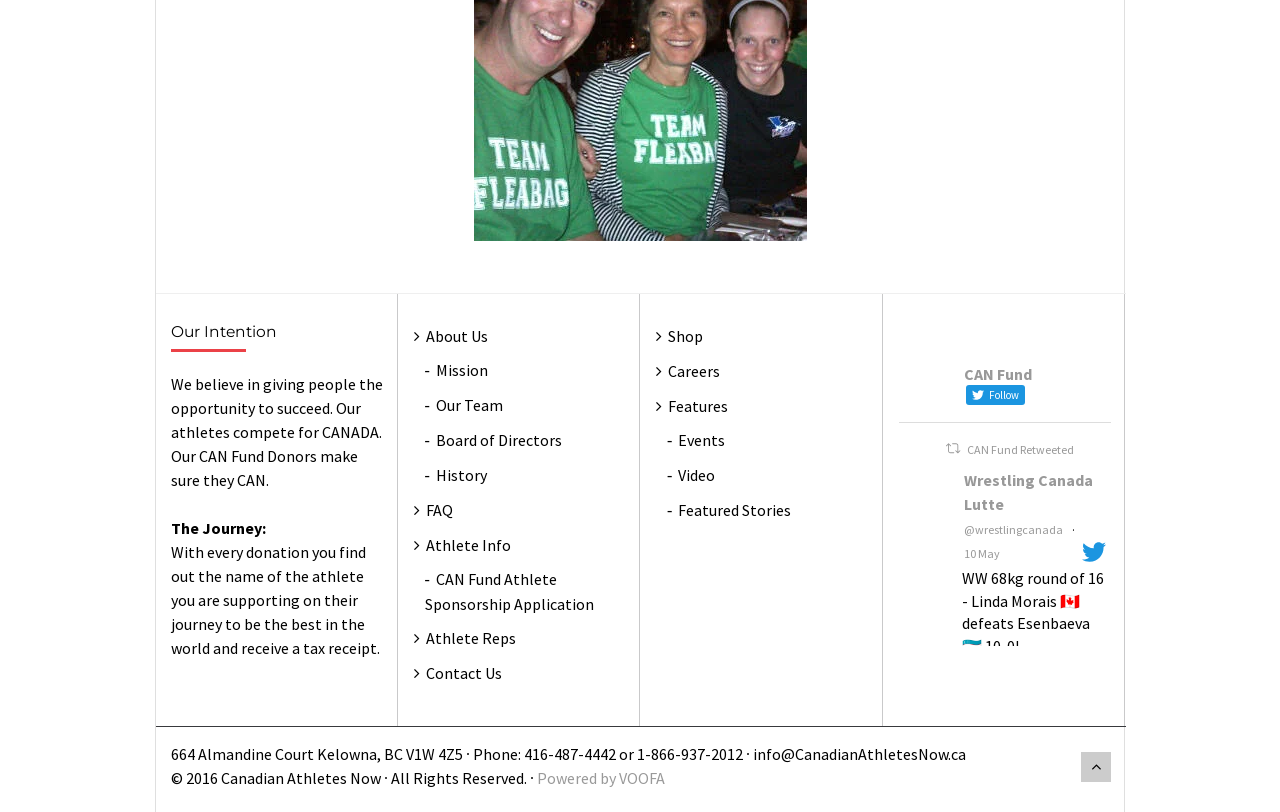Give the bounding box coordinates for the element described by: "Twitter 1788892467145674959".

[0.751, 0.879, 0.794, 0.903]